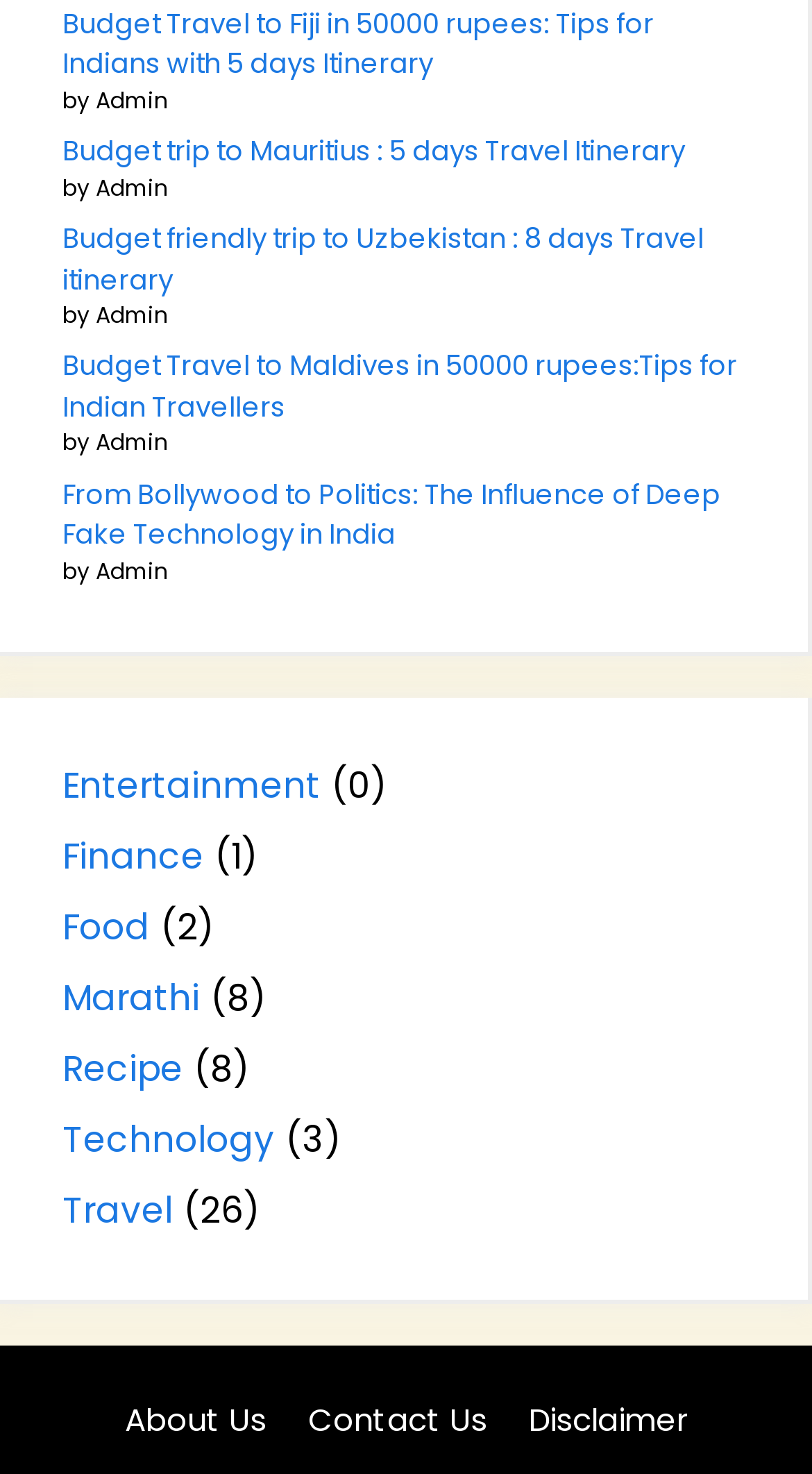Based on the element description, predict the bounding box coordinates (top-left x, top-left y, bottom-right x, bottom-right y) for the UI element in the screenshot: Contact Us

[0.379, 0.948, 0.6, 0.978]